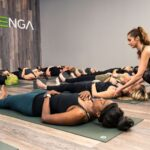Provide a one-word or one-phrase answer to the question:
What type of atmosphere is created in the studio?

Calm and motivating